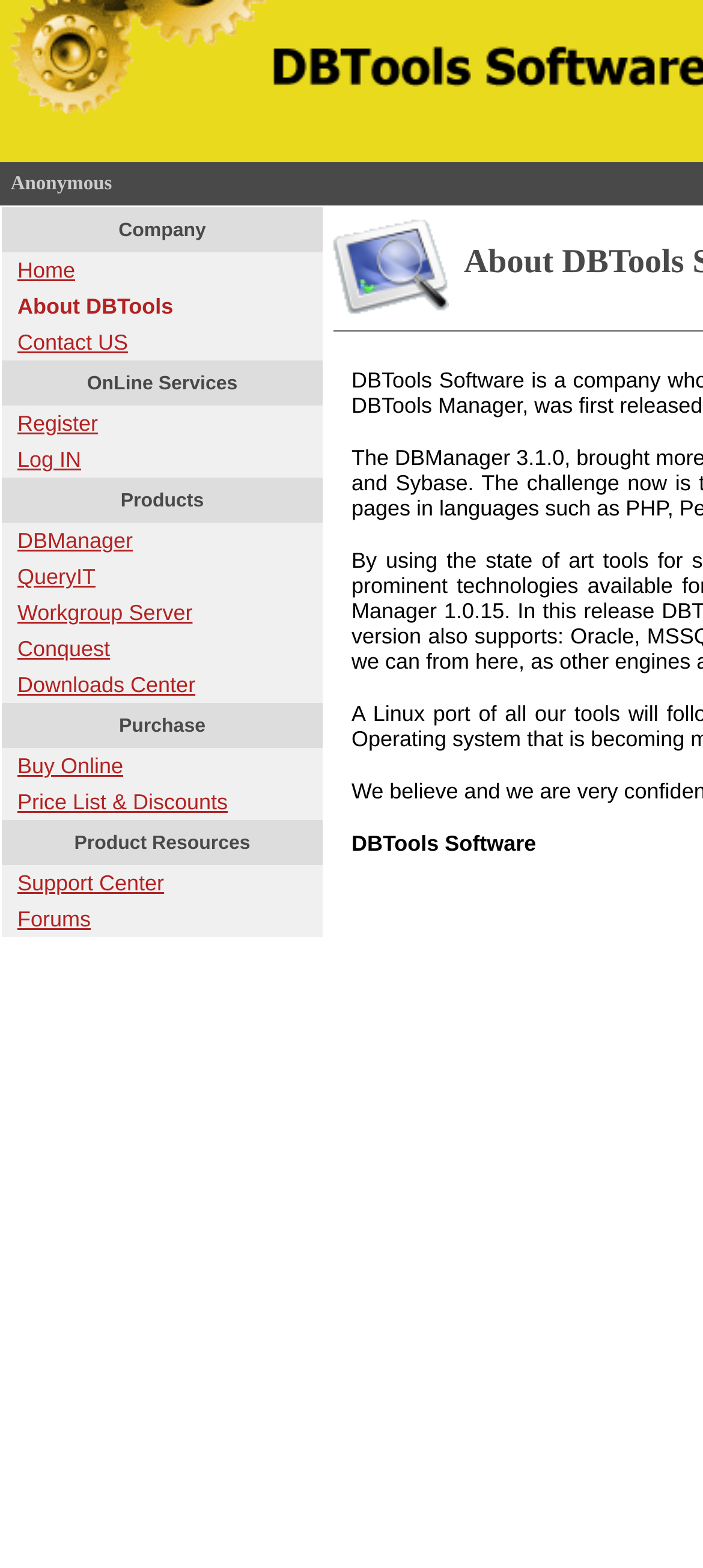Identify the bounding box coordinates of the element to click to follow this instruction: 'View DBManager'. Ensure the coordinates are four float values between 0 and 1, provided as [left, top, right, bottom].

[0.025, 0.337, 0.189, 0.353]